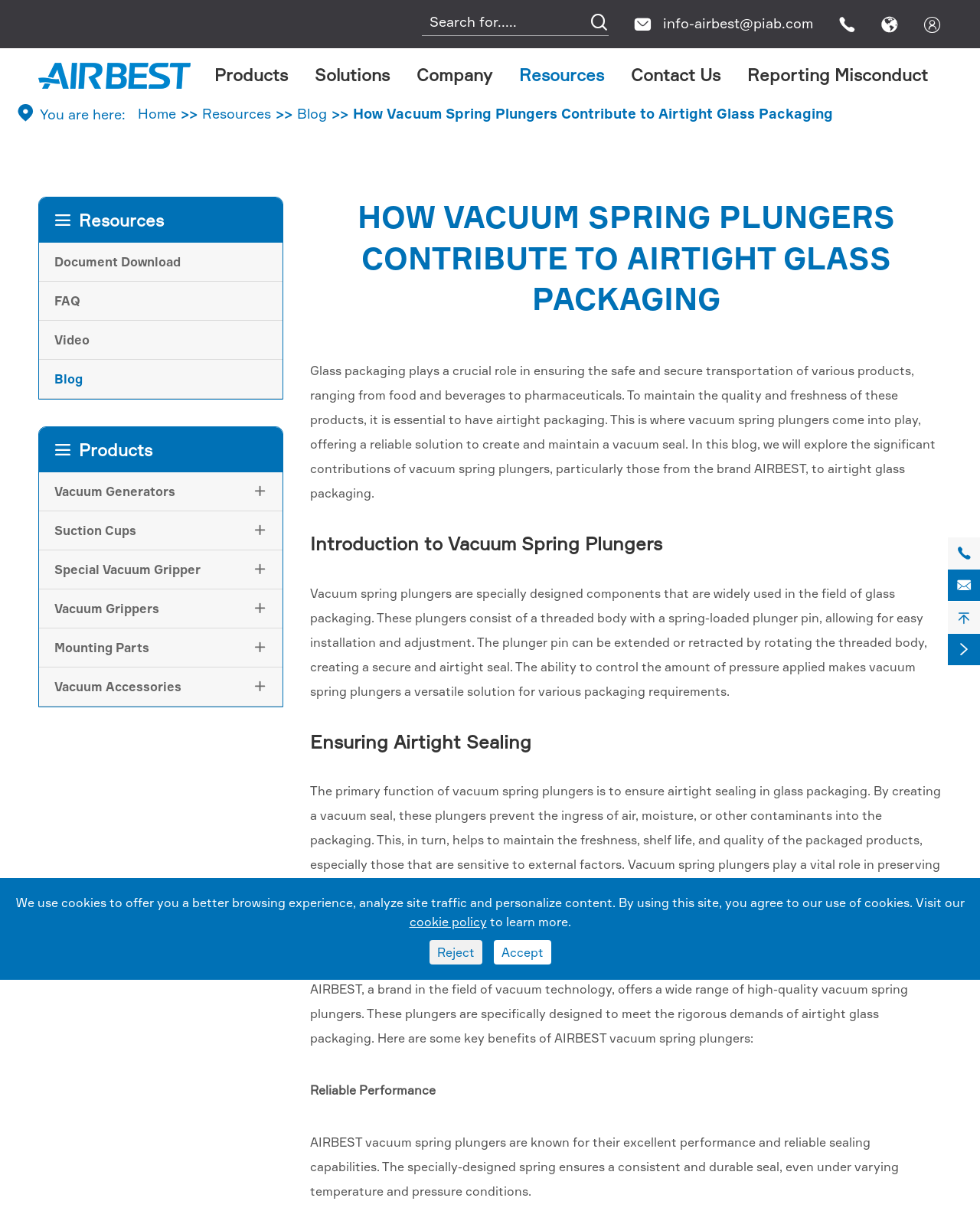Please specify the bounding box coordinates of the clickable region necessary for completing the following instruction: "Download a document". The coordinates must consist of four float numbers between 0 and 1, i.e., [left, top, right, bottom].

[0.055, 0.208, 0.184, 0.22]